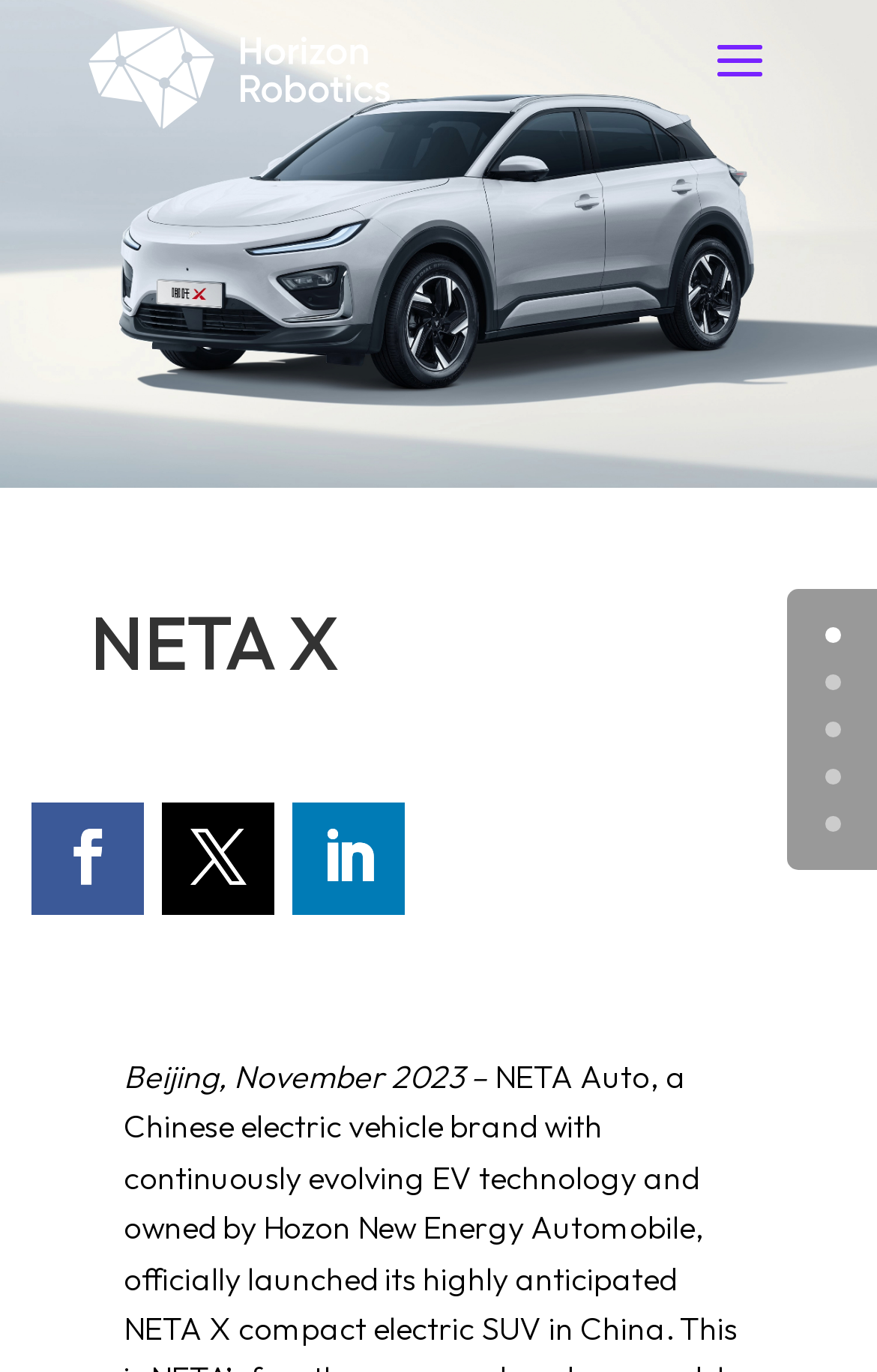Identify the bounding box coordinates for the element you need to click to achieve the following task: "View NETA X". The coordinates must be four float values ranging from 0 to 1, formatted as [left, top, right, bottom].

[0.103, 0.438, 0.923, 0.519]